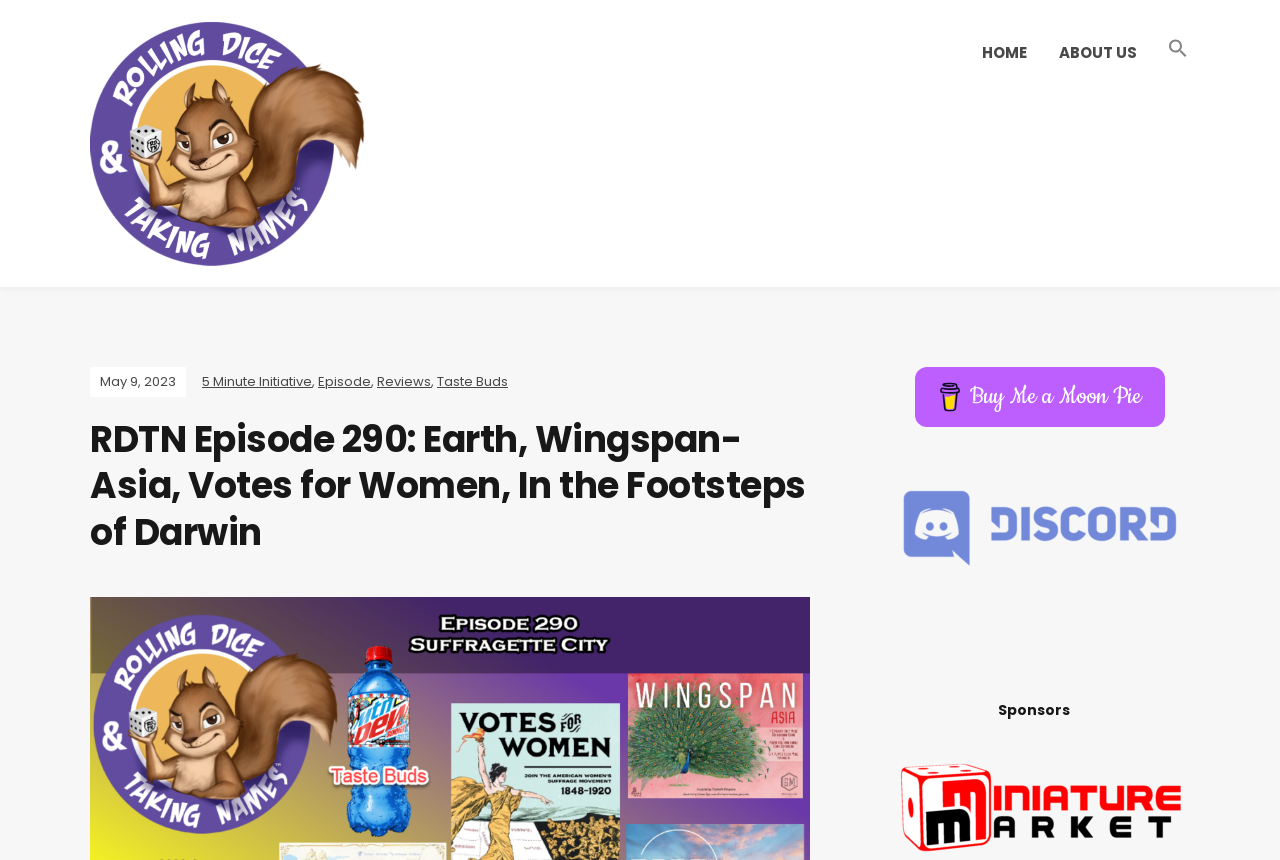What is the name of the logo?
Answer the question with a single word or phrase, referring to the image.

Rolling Dice & Taking Names